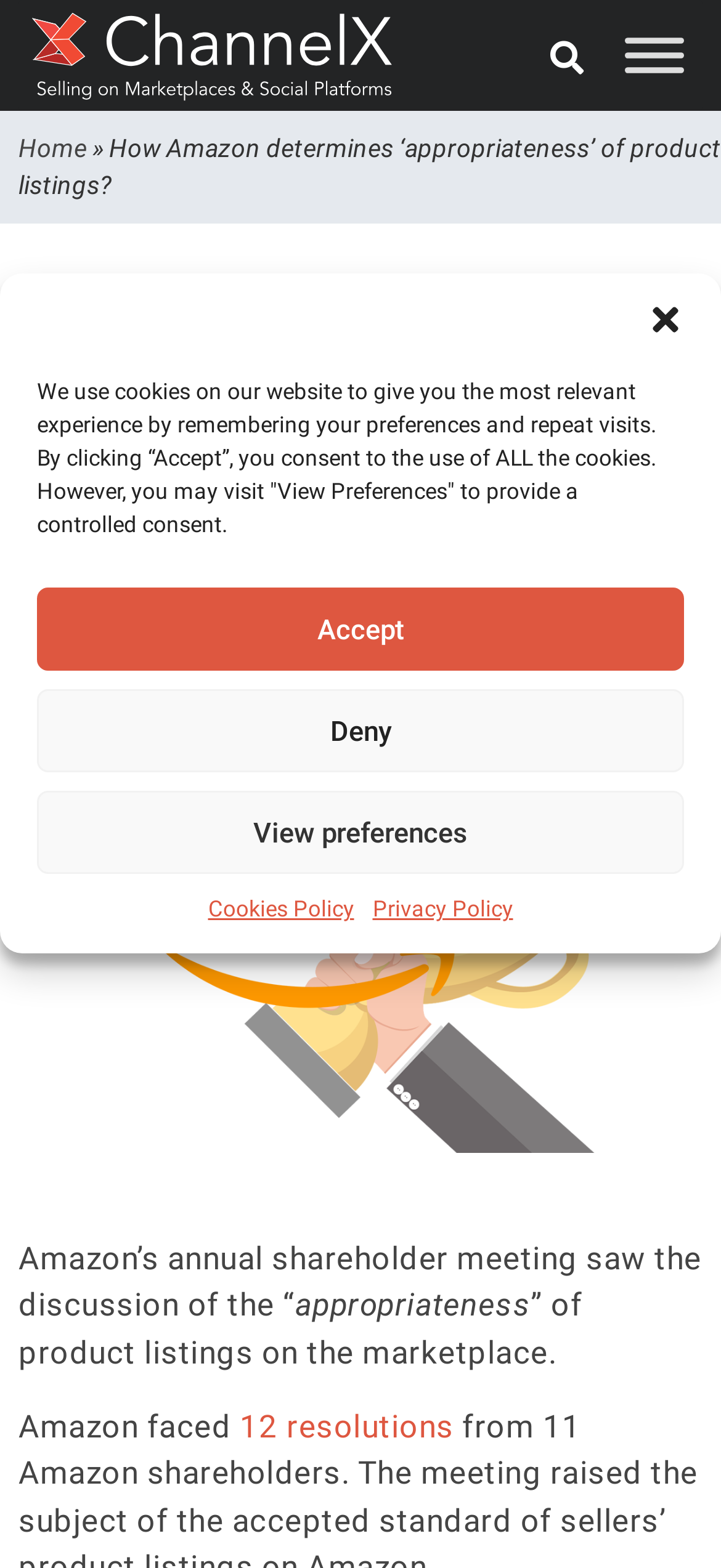Create an elaborate caption for the webpage.

The webpage is about an article titled "How Amazon determines 'appropriateness' of product listings?" on a website called ChannelX. At the top left corner, there is a logo of ChannelX, accompanied by a search bar and a toggle menu button. Below the logo, there are navigation links, including "Home".

The main content of the article is divided into sections. The title of the article is displayed prominently, followed by a subtitle indicating that no primary category is set. The article is dated May 24, 2019, and is written by Sasha Fedorenko. There are social media sharing buttons below the author's name.

The article's content is presented in a series of paragraphs. The first paragraph discusses Amazon's annual shareholder meeting, where the "appropriateness" of product listings on the marketplace was discussed. The meeting saw 12 resolutions from 11 Amazon shareholders.

A cookie consent dialog is displayed at the top center of the page, with buttons to accept, deny, or view preferences. There are also links to the Cookies Policy and Privacy Policy.